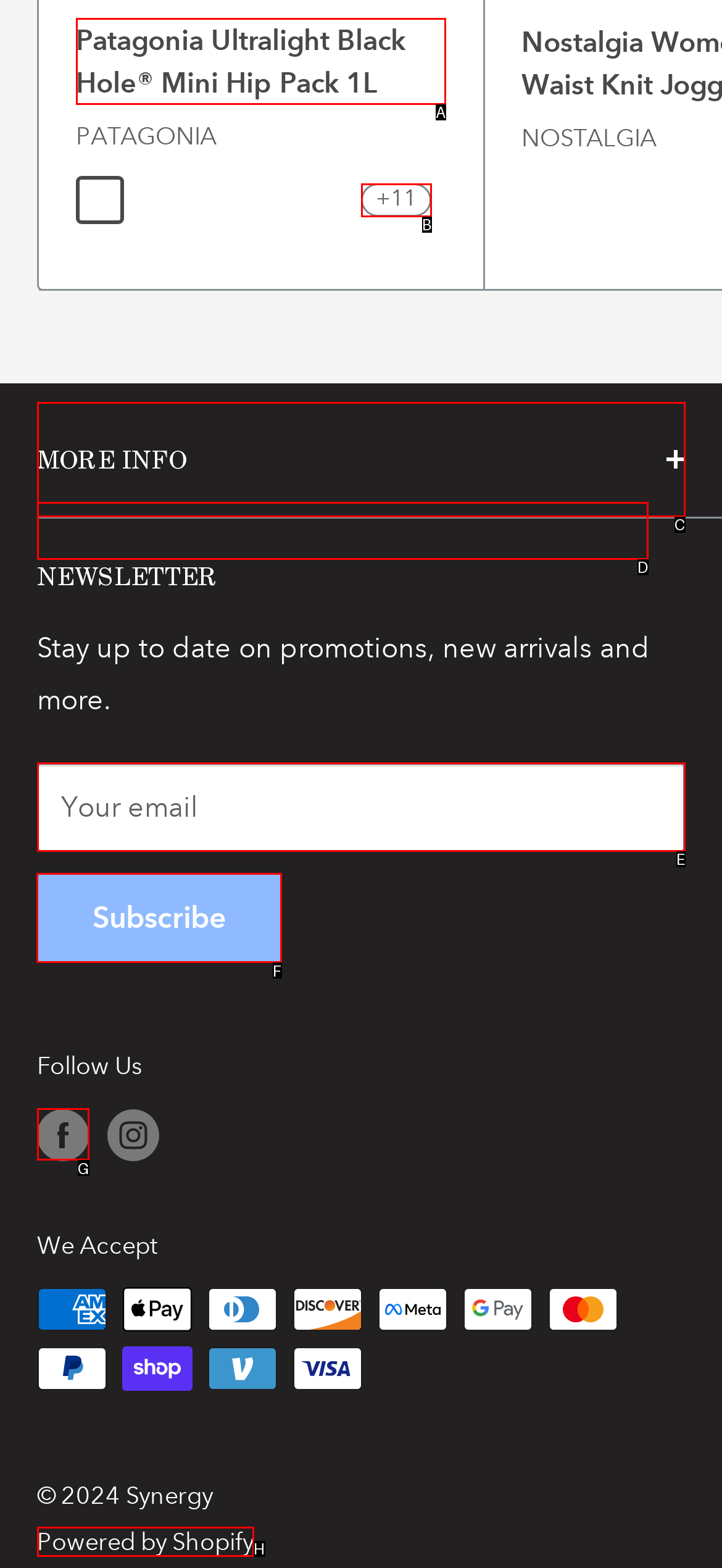Select the HTML element to finish the task: Subscribe to the newsletter Reply with the letter of the correct option.

F